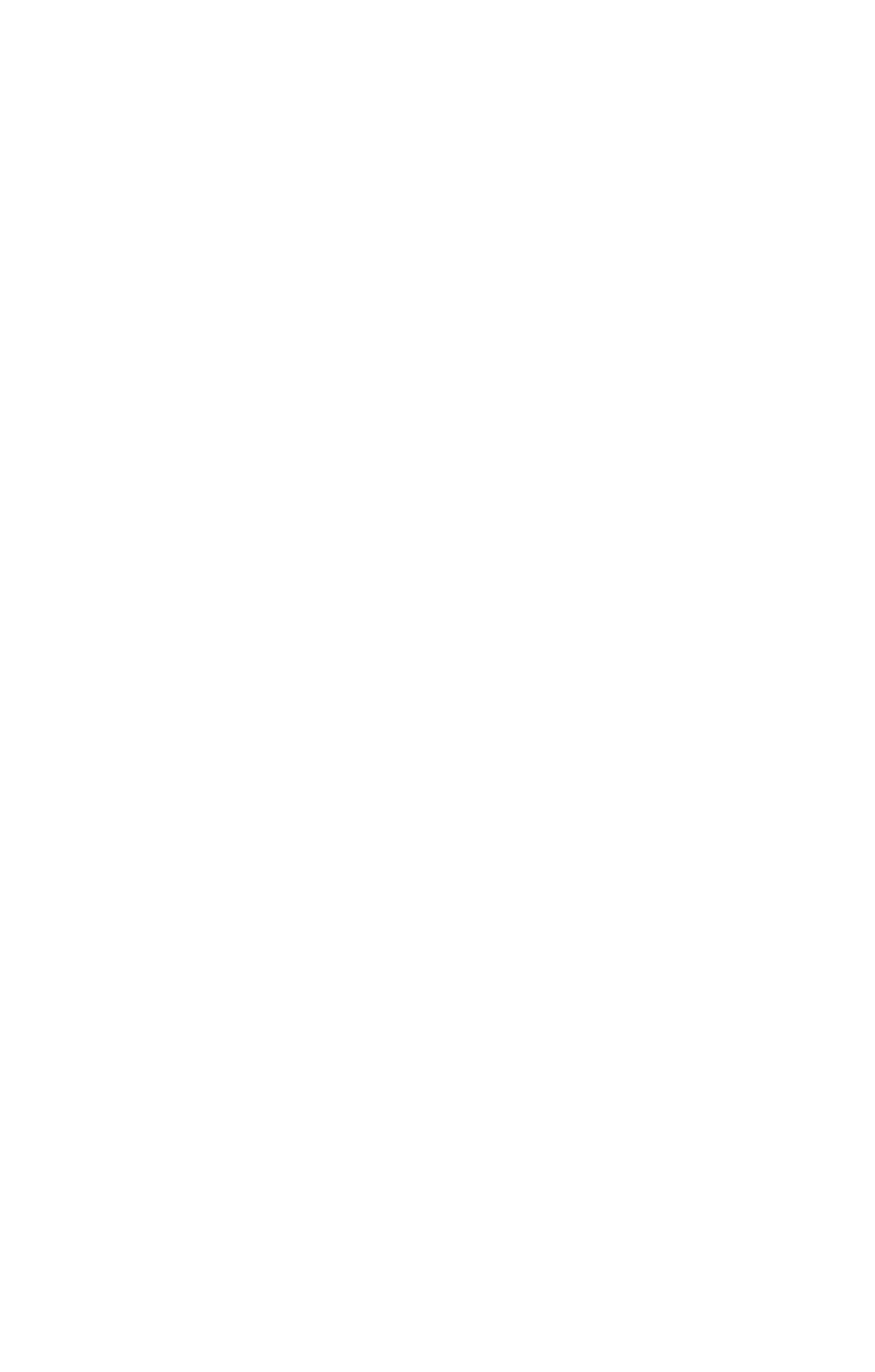How many navigation links are there?
Using the information from the image, answer the question thoroughly.

I counted the number of navigation links at the bottom of the webpage, which are 'About', 'Projects', 'Insights', 'Careers', and 'Connect'.